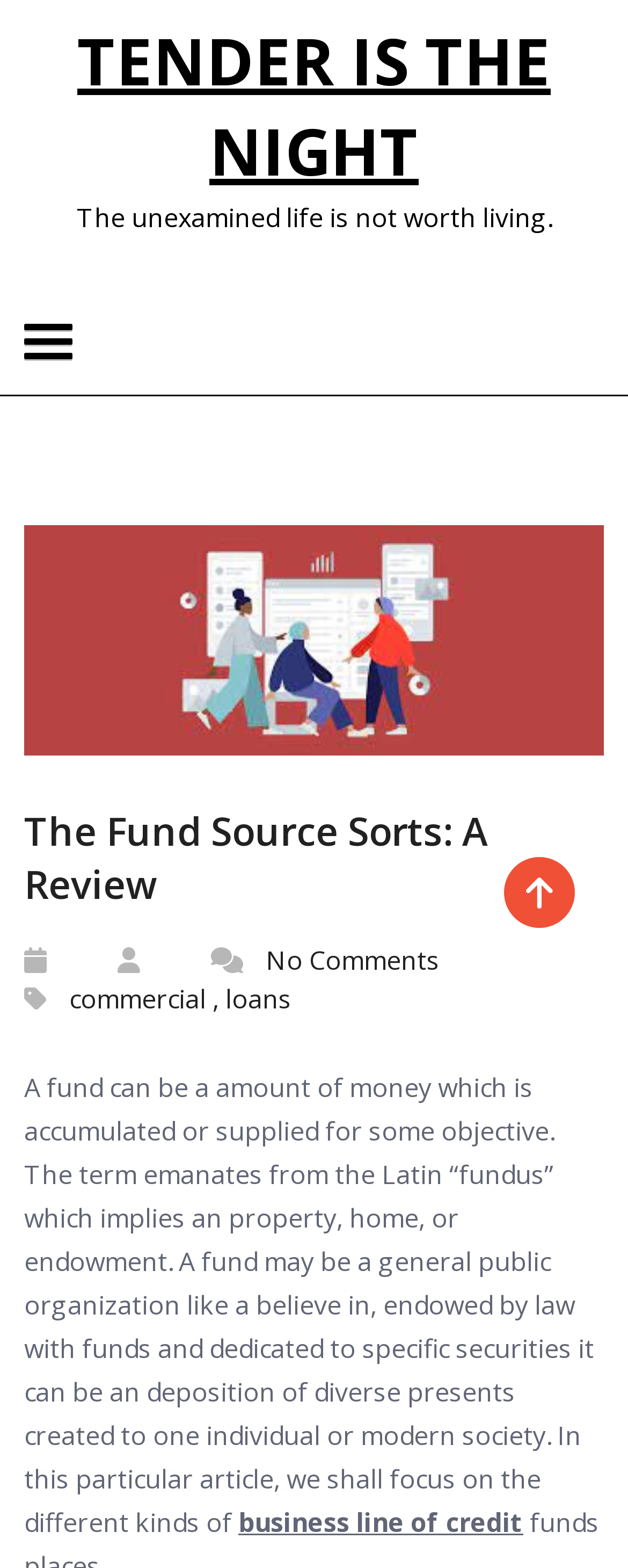Identify and provide the text of the main header on the webpage.

TENDER IS THE NIGHT